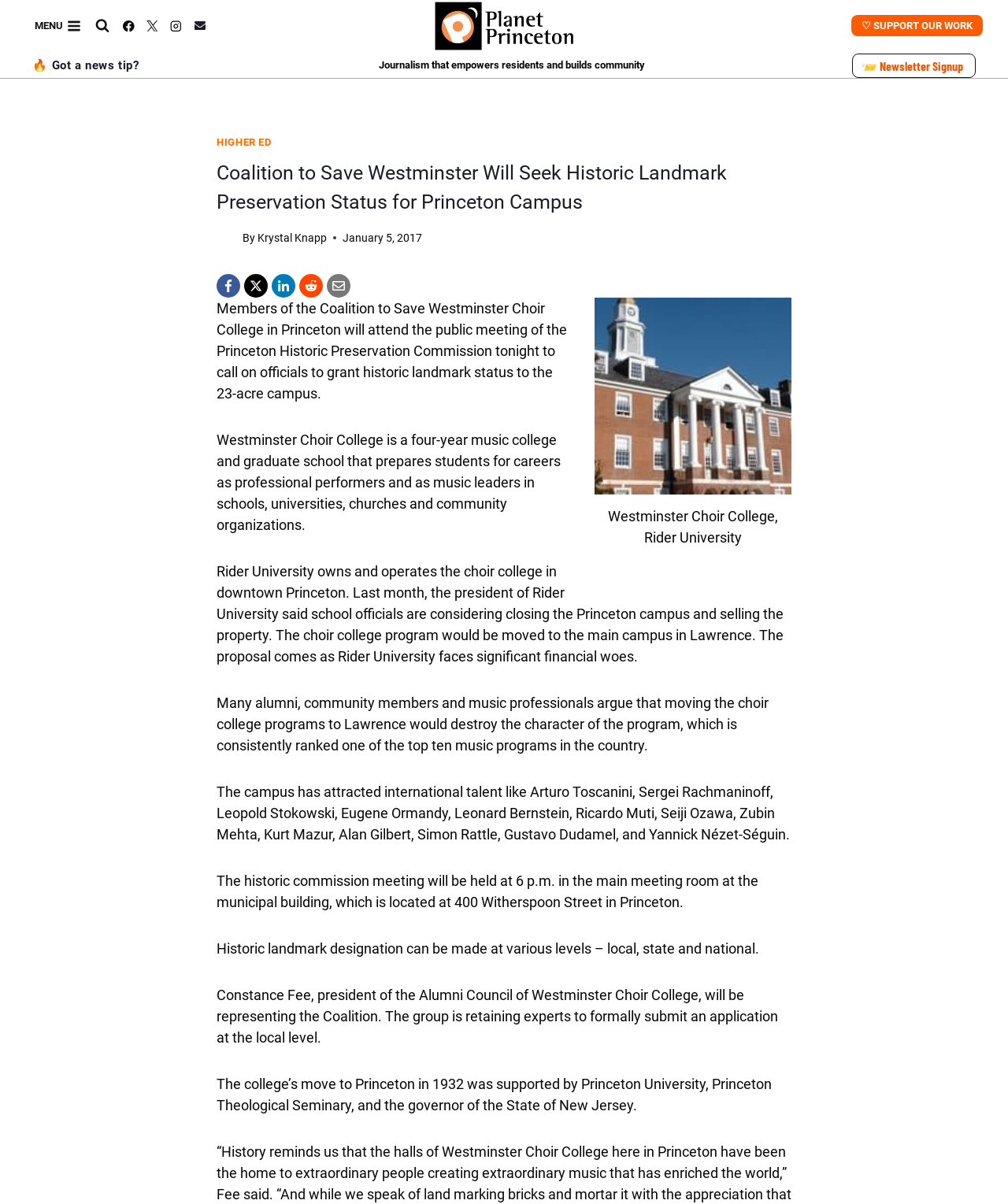Find the bounding box coordinates of the element's region that should be clicked in order to follow the given instruction: "View search form". The coordinates should consist of four float numbers between 0 and 1, i.e., [left, top, right, bottom].

[0.088, 0.012, 0.109, 0.031]